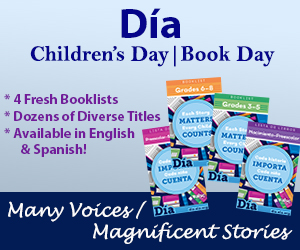Elaborate on all the key elements and details present in the image.

The image promotes the Día (Children's Day | Book Day) celebration, highlighting its significance in fostering multicultural awareness and literacy among children. It showcases four colorful booklets designed for different grade levels, emphasizing the availability of diverse titles in both English and Spanish. Key features include: 

- **Four Fresh Booklists**: Curated selections suited for various age groups, ensuring engaging and relevant literary choices.
- **Dozens of Diverse Titles**: A commitment to inclusivity, offering stories that reflect the rich tapestry of cultures.
- **Available in English & Spanish**: Resources accessible to a wider audience, promoting bilingual literacy.

The caption "Many Voices / Magnificent Stories" encapsulates the essence of the initiative, celebrating diversity in literature and the power of storytelling to connect communities.